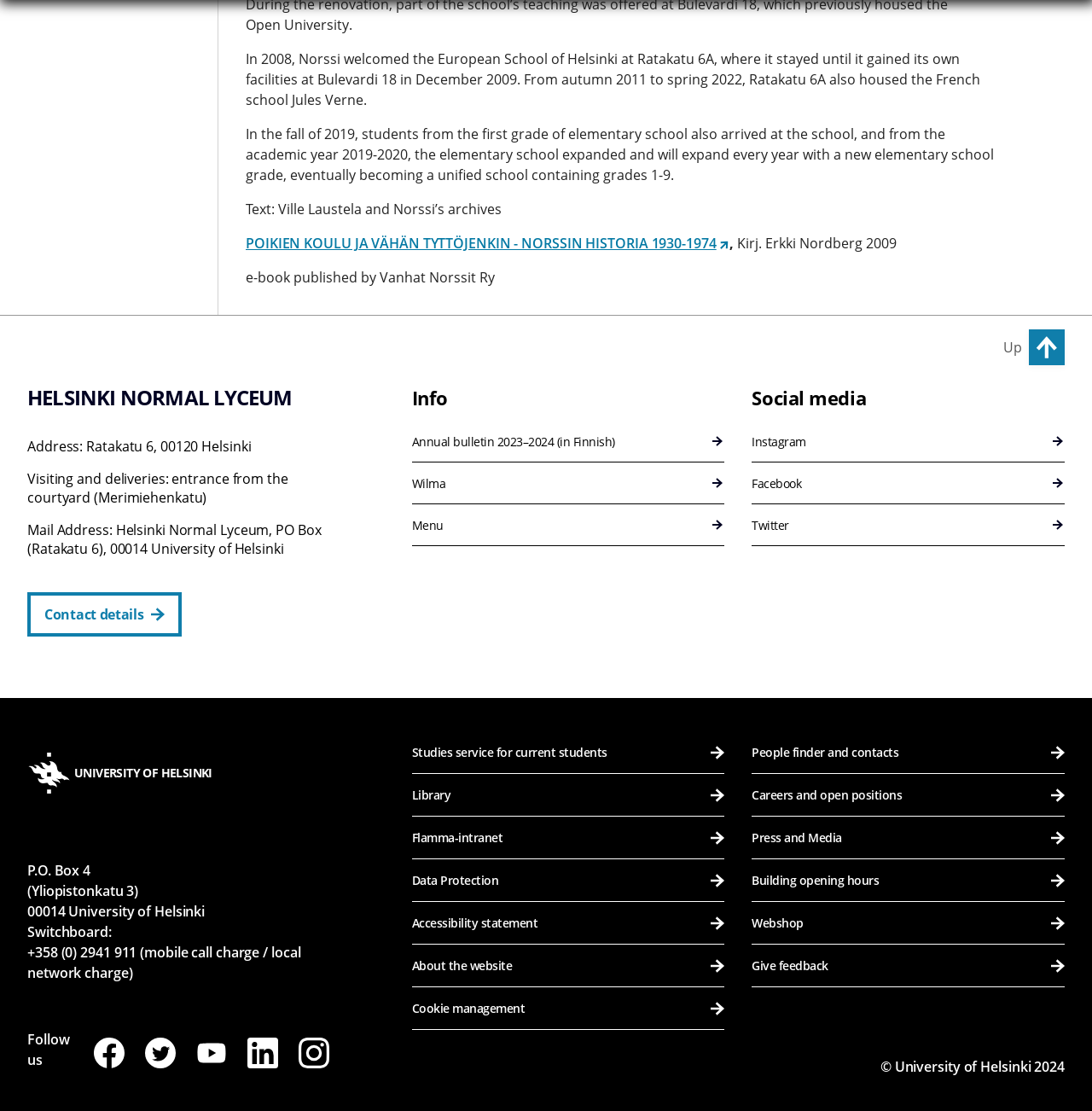Could you provide the bounding box coordinates for the portion of the screen to click to complete this instruction: "Check the 'Building opening hours'"?

[0.689, 0.774, 0.975, 0.812]